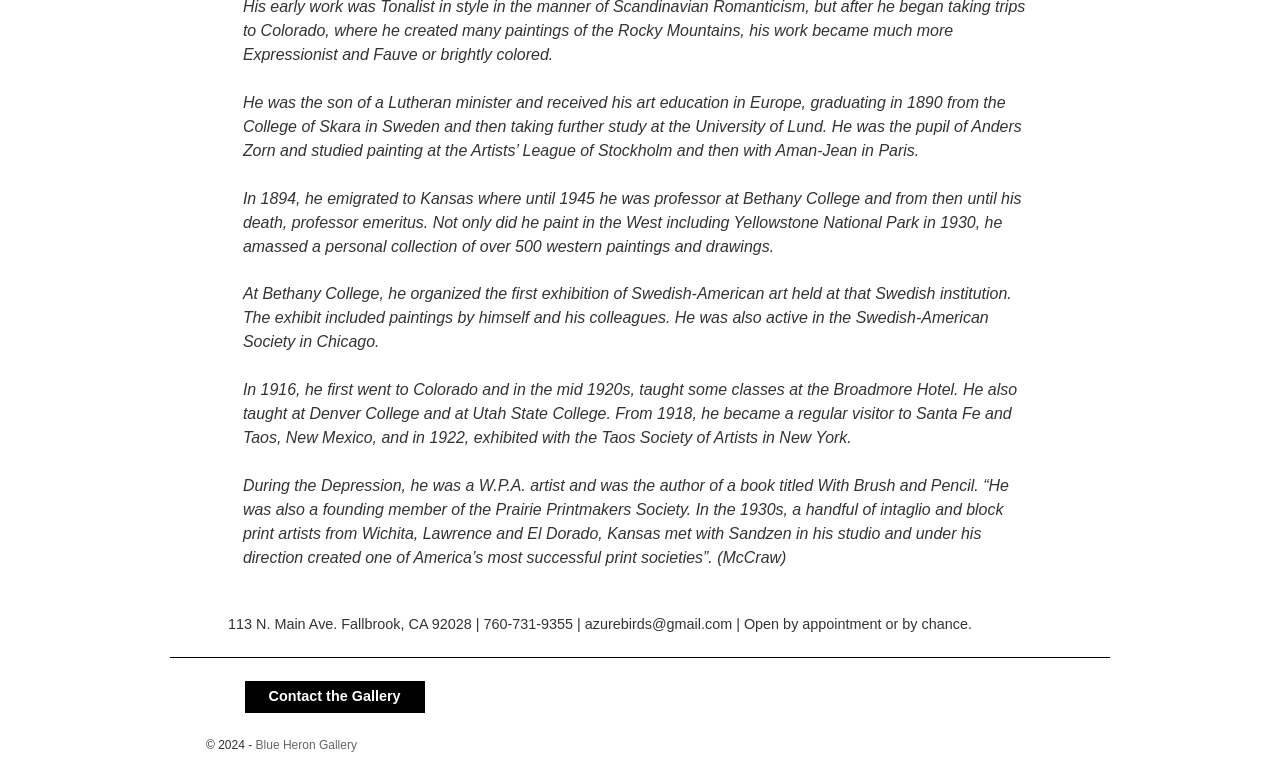Identify the bounding box for the element characterized by the following description: "azurebirds@gmail.com".

[0.457, 0.79, 0.572, 0.811]